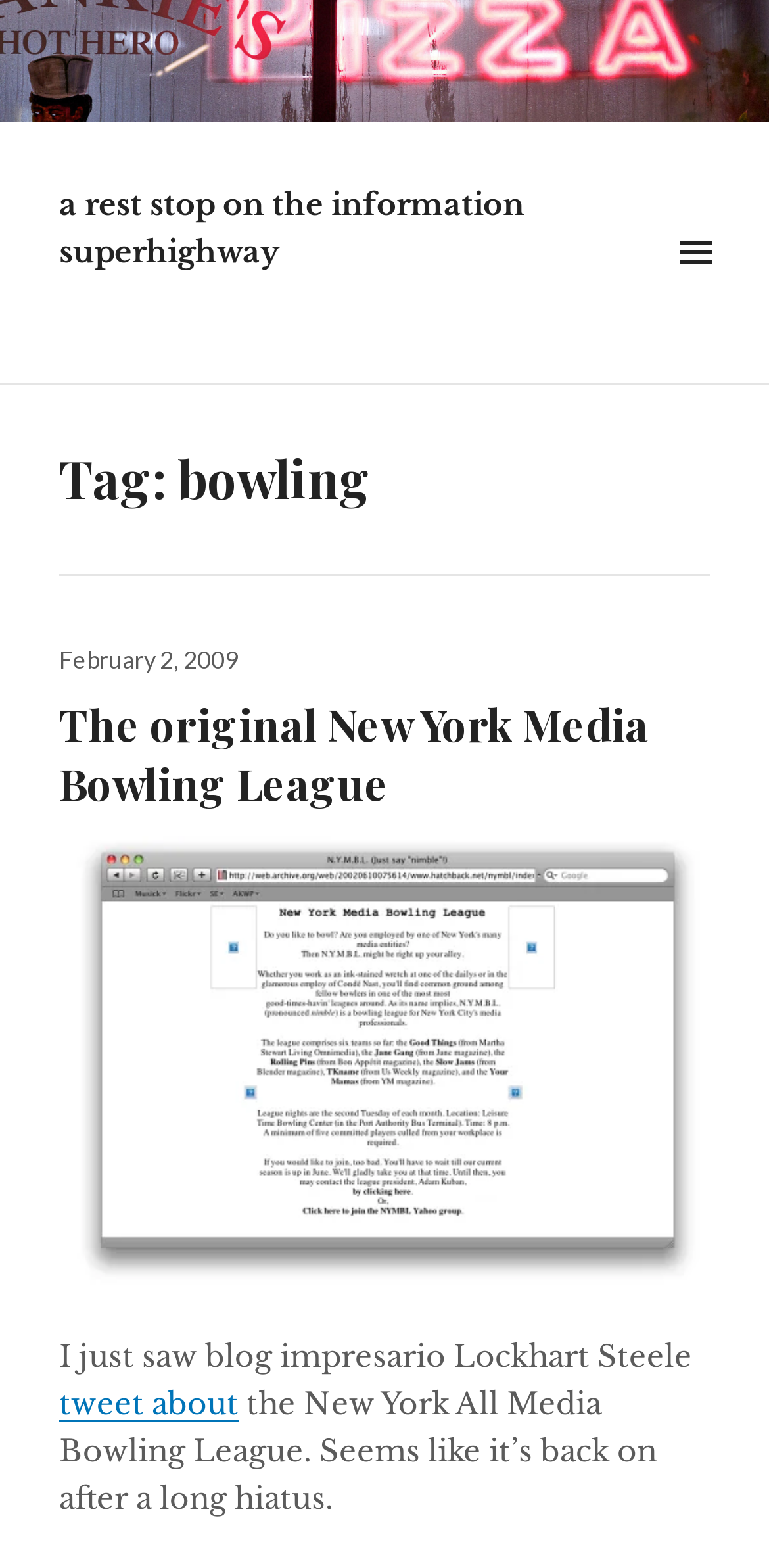What is the author's name?
Kindly give a detailed and elaborate answer to the question.

The author's name is mentioned in the top-left corner of the webpage, where it says 'bowling – Adam Kuban'. Additionally, there is an image with the same text, which further confirms the author's name.